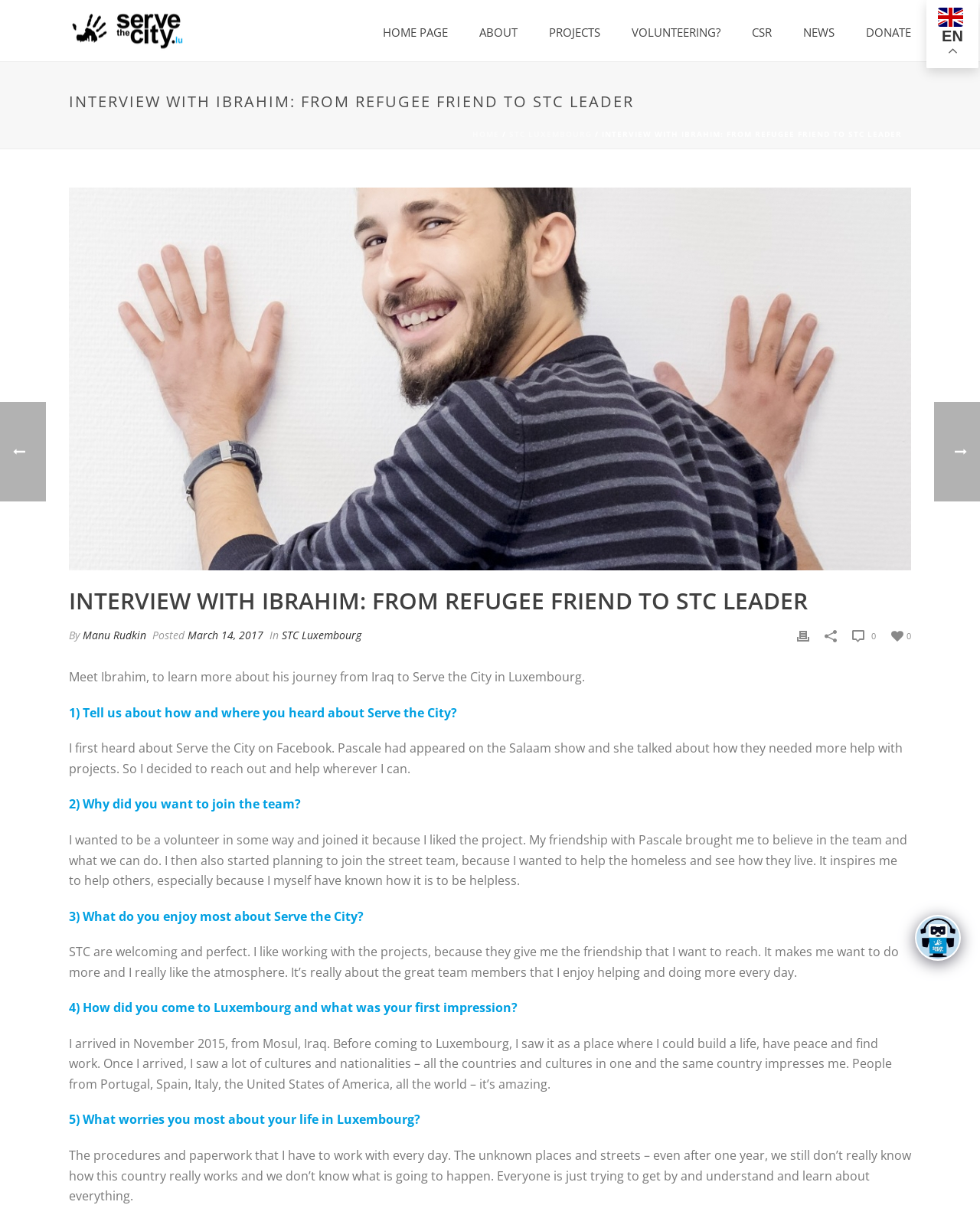Can you determine the bounding box coordinates of the area that needs to be clicked to fulfill the following instruction: "Click DONATE"?

[0.868, 0.0, 0.945, 0.051]